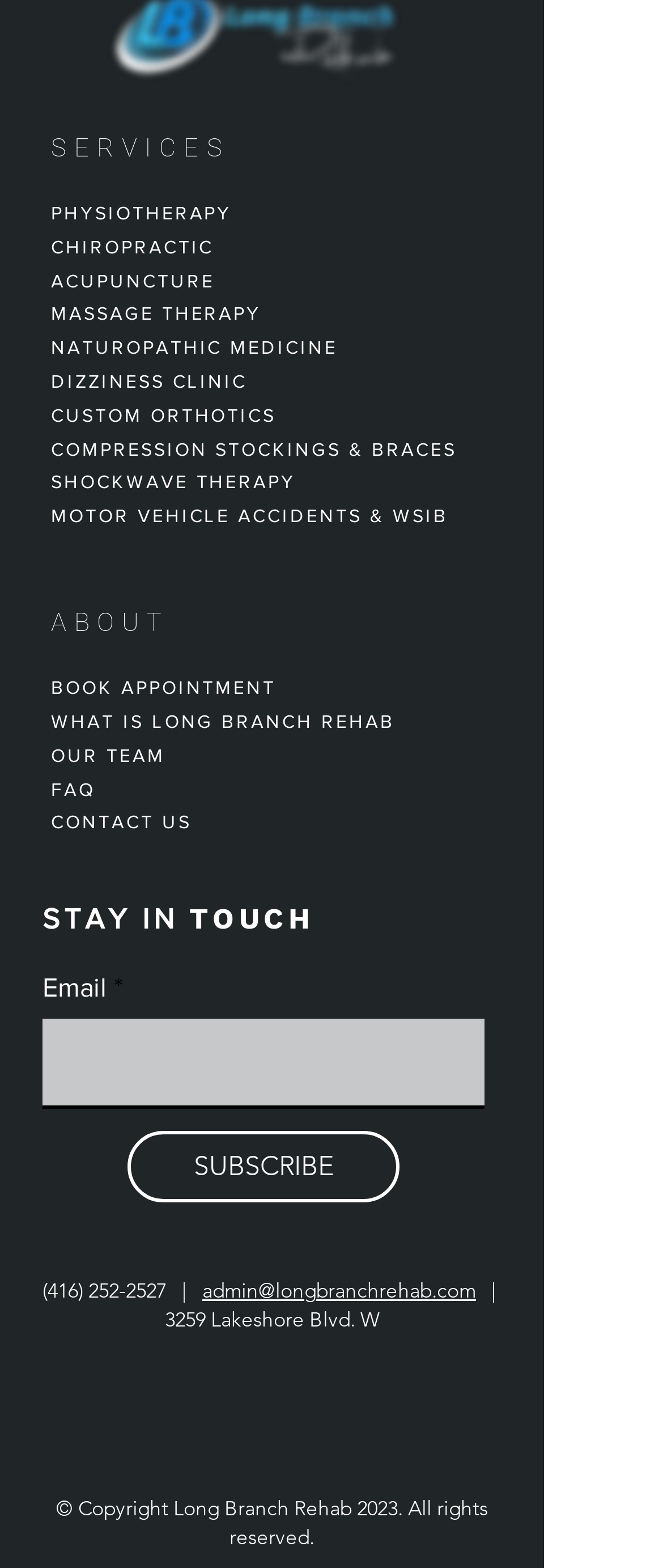Locate the bounding box coordinates of the clickable area to execute the instruction: "View January 2023". Provide the coordinates as four float numbers between 0 and 1, represented as [left, top, right, bottom].

None